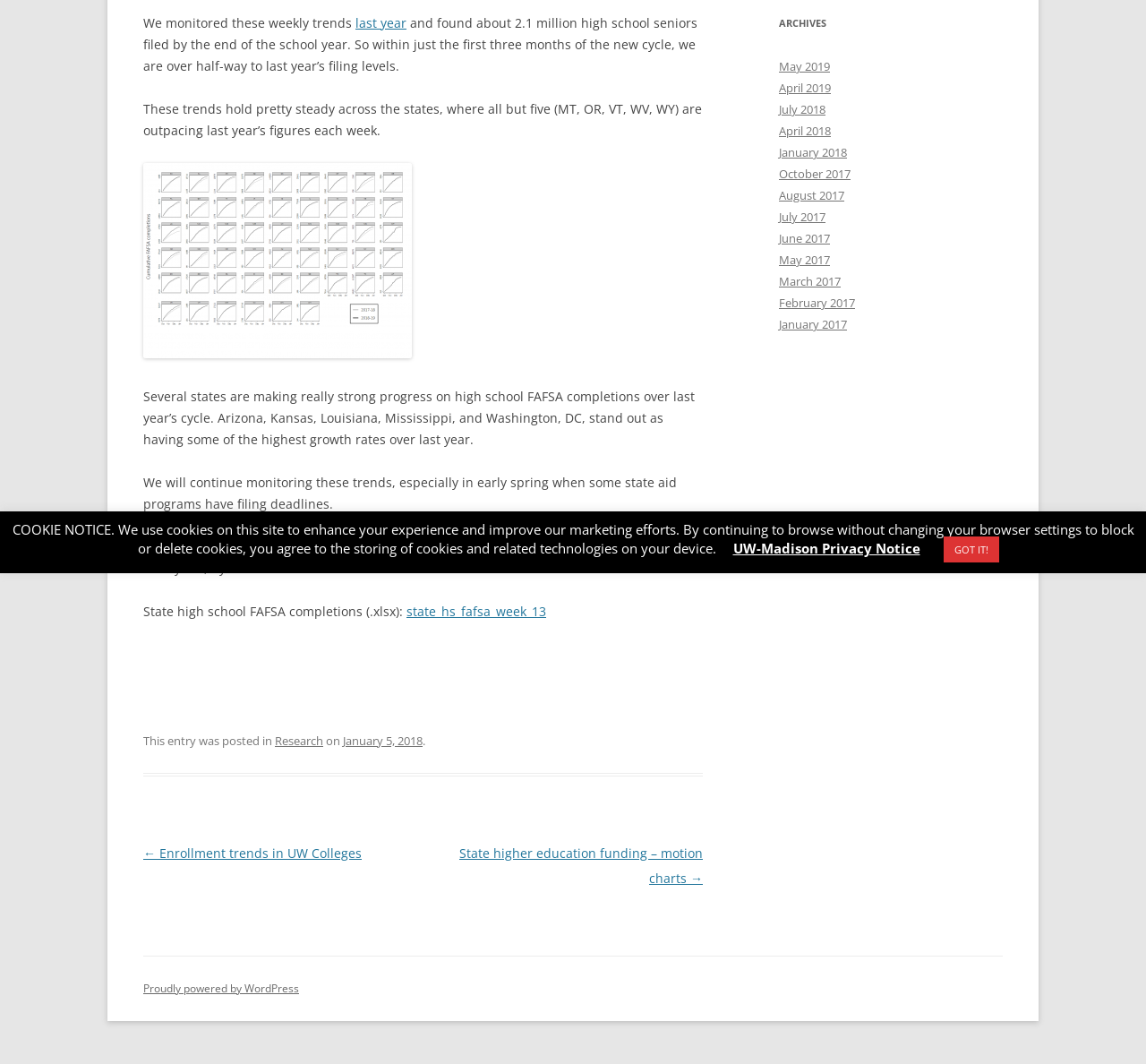Given the webpage screenshot and the description, determine the bounding box coordinates (top-left x, top-left y, bottom-right x, bottom-right y) that define the location of the UI element matching this description: Proudly powered by WordPress

[0.125, 0.921, 0.261, 0.936]